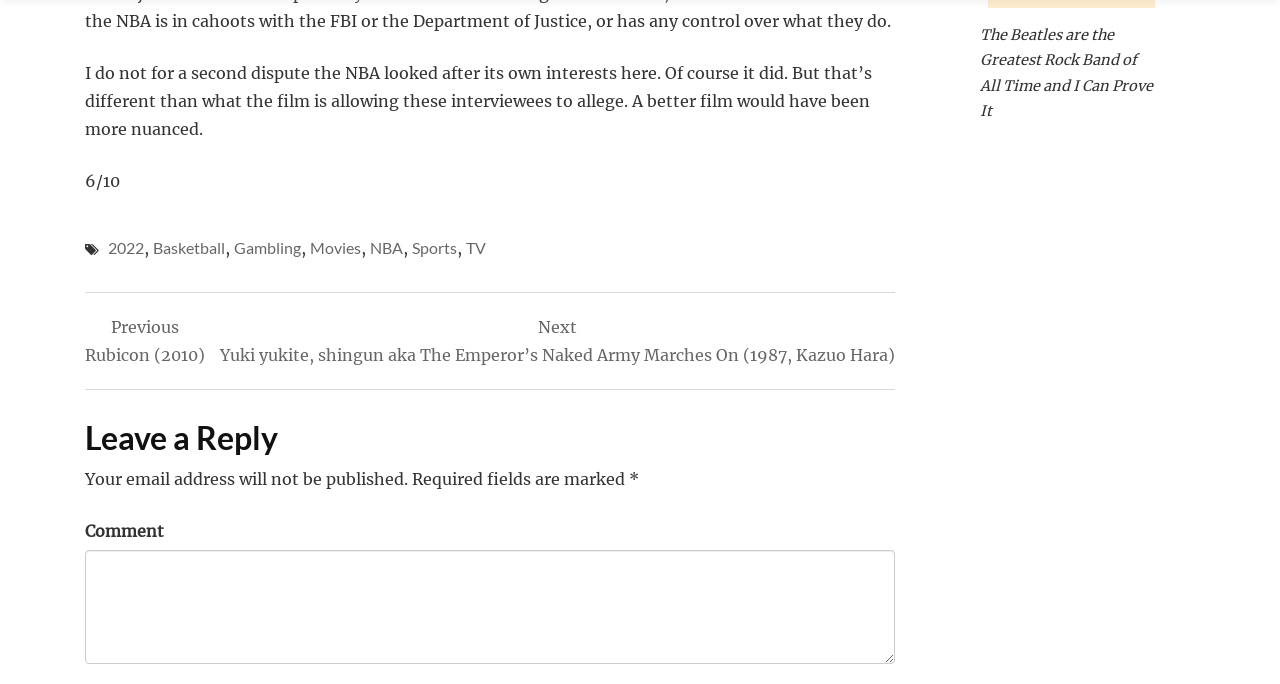Identify the bounding box coordinates for the region to click in order to carry out this instruction: "Click on the 'Rubicon (2010)' link". Provide the coordinates using four float numbers between 0 and 1, formatted as [left, top, right, bottom].

[0.066, 0.458, 0.16, 0.539]